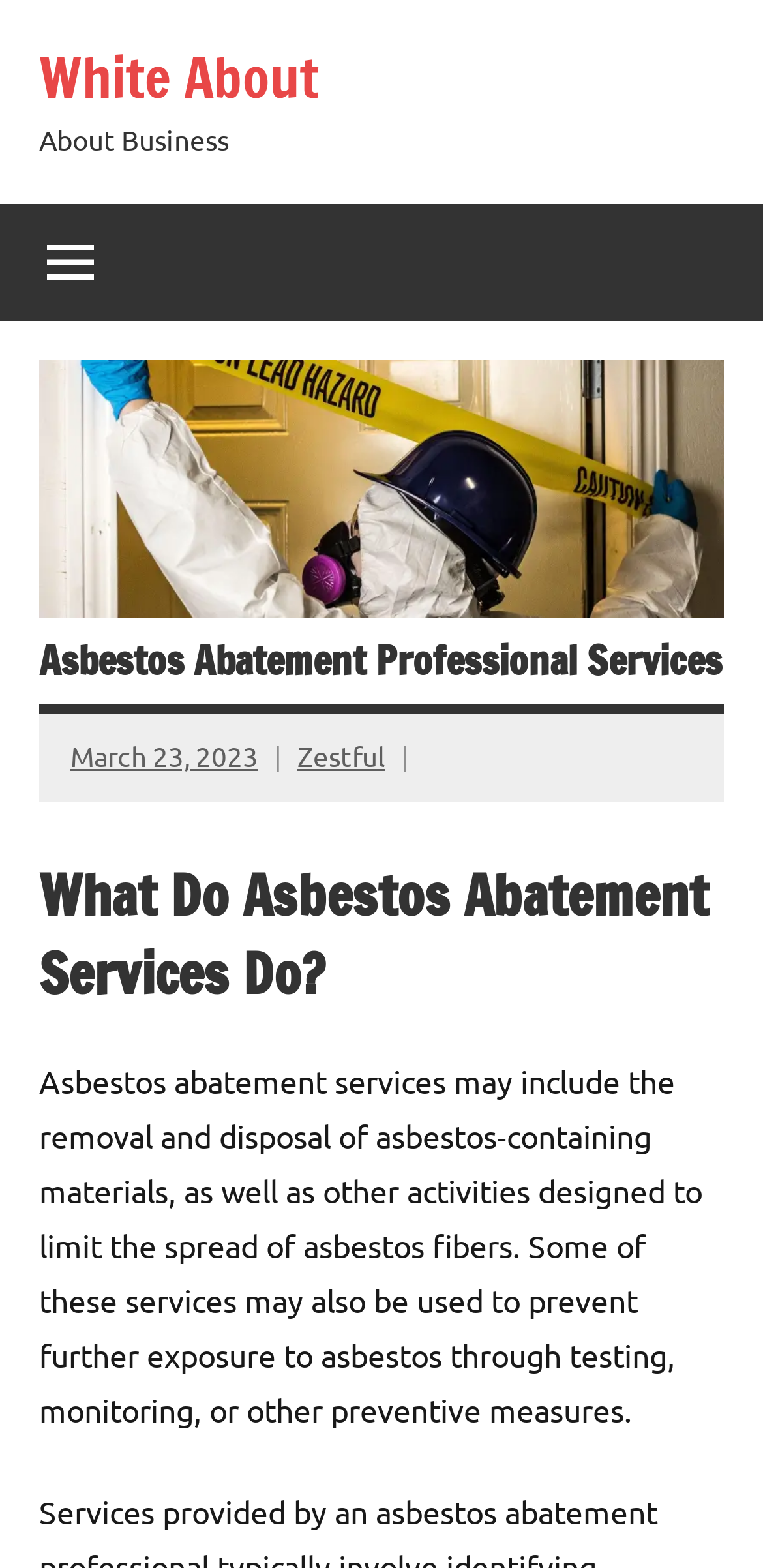Using the elements shown in the image, answer the question comprehensively: What is the main topic of the webpage?

Based on the webpage content, the main topic of the webpage is asbestos abatement services, which includes the removal and disposal of asbestos-containing materials, testing, monitoring, and other preventive measures to prevent further exposure to asbestos.